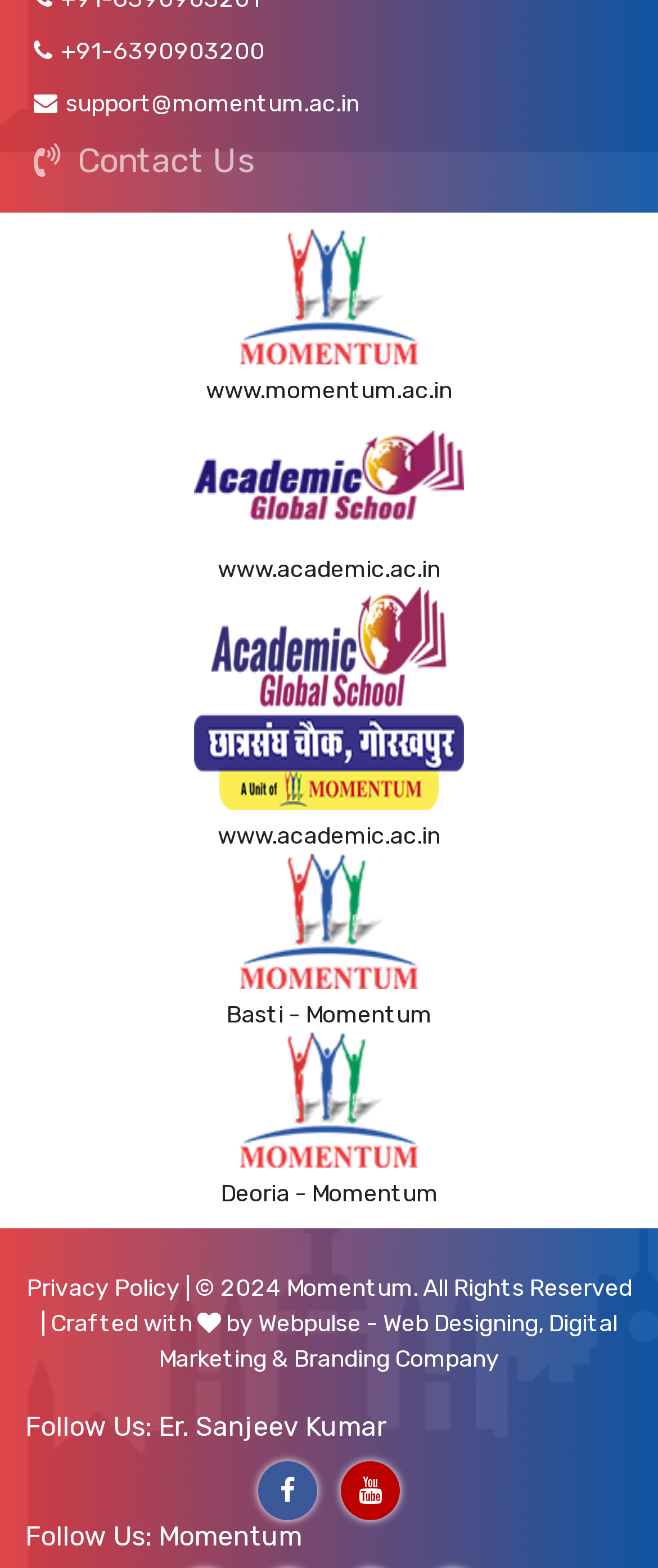Select the bounding box coordinates of the element I need to click to carry out the following instruction: "Send an email to support".

[0.038, 0.05, 0.546, 0.083]